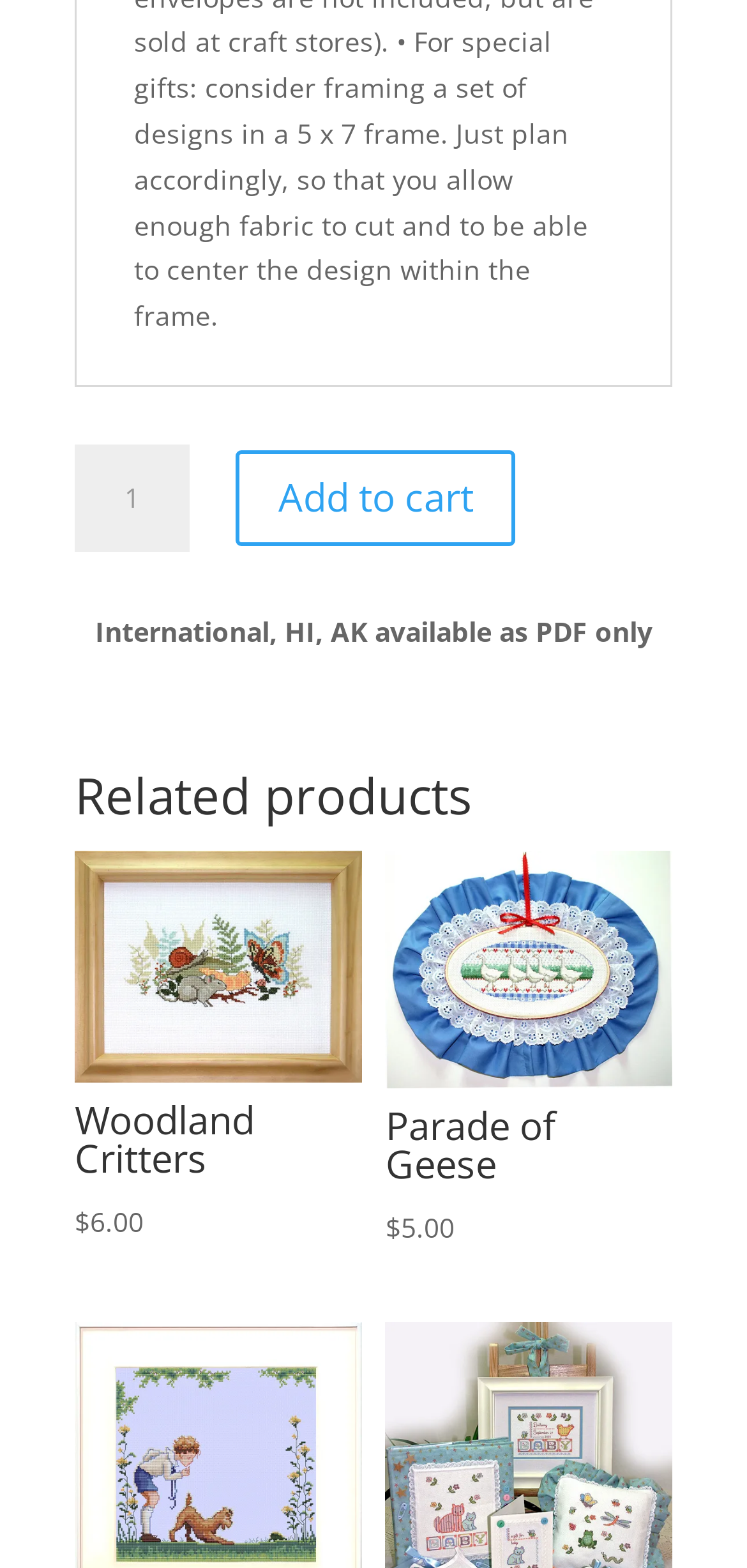Locate the bounding box of the UI element described in the following text: "Woodland Critters $6.00".

[0.1, 0.542, 0.484, 0.795]